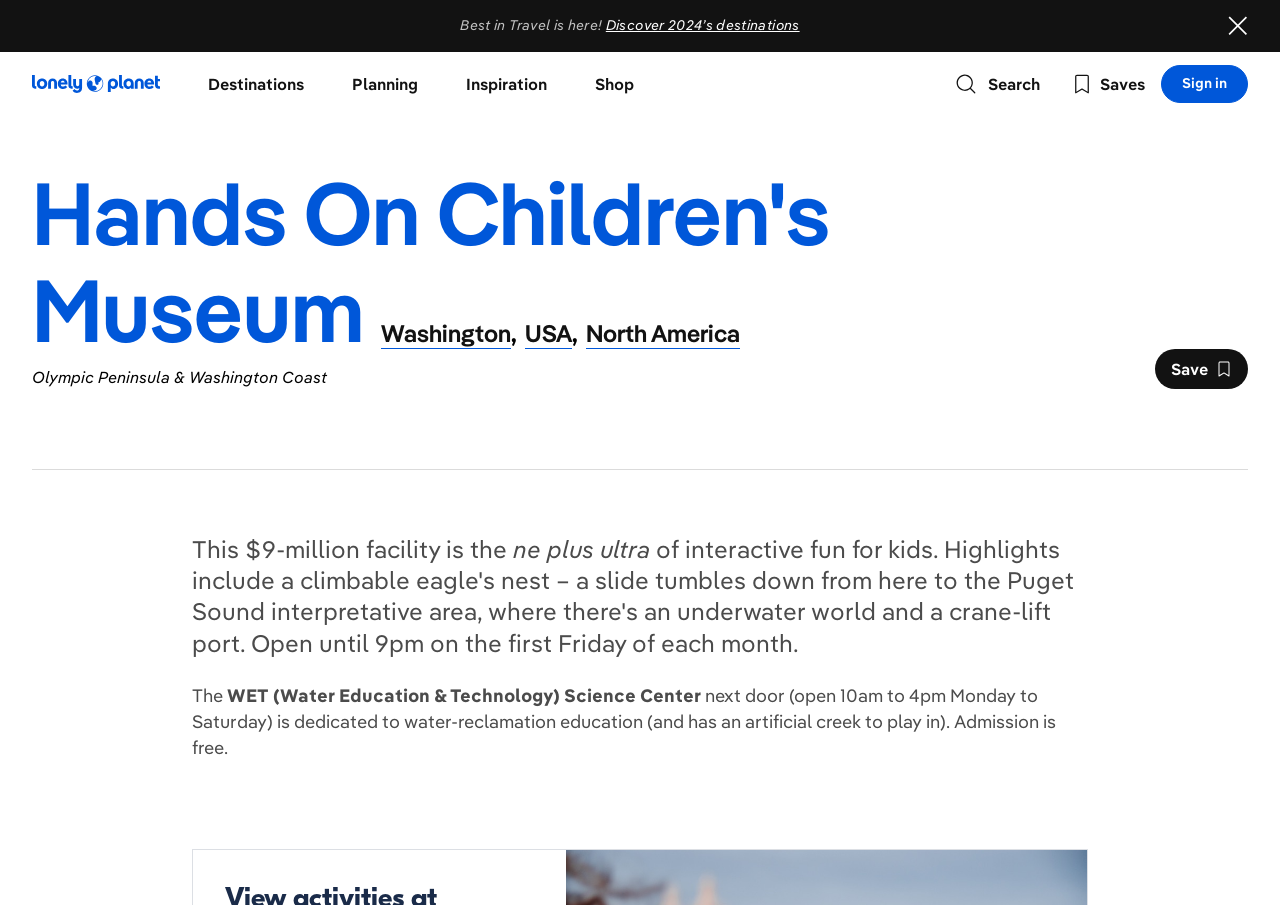Extract the bounding box of the UI element described as: "Discover 2024’s destinations".

[0.473, 0.018, 0.625, 0.038]